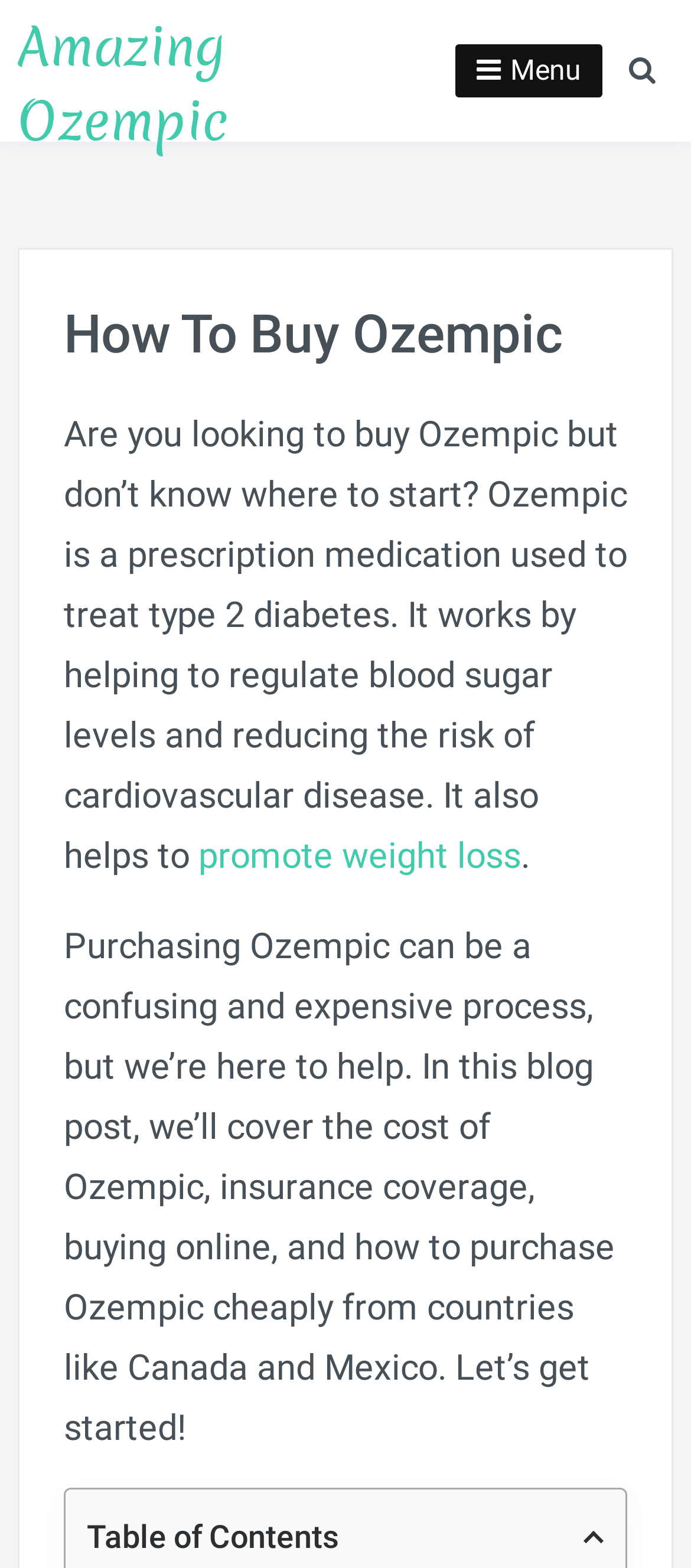What is Ozempic used to treat?
Answer briefly with a single word or phrase based on the image.

type 2 diabetes